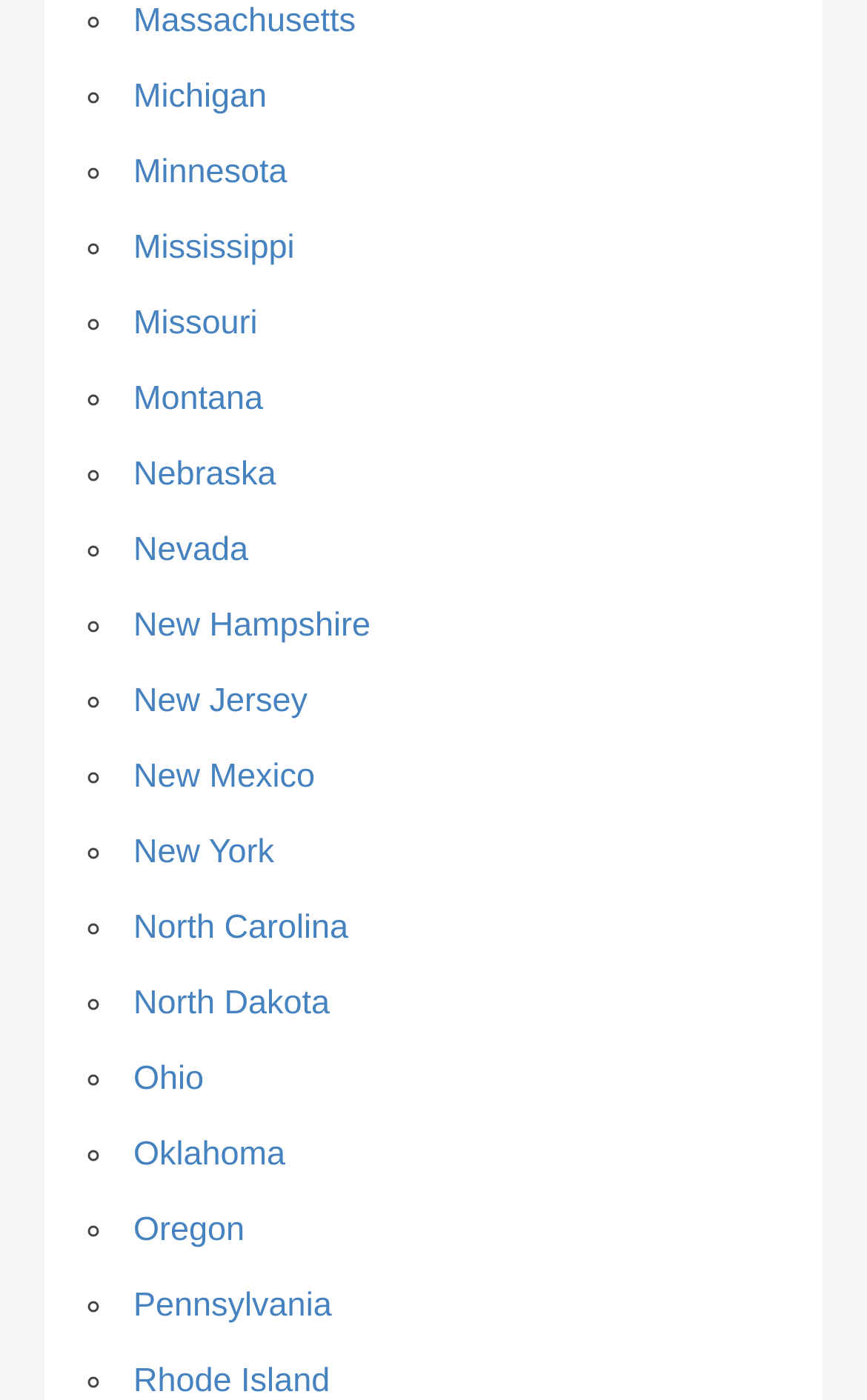Find the bounding box coordinates of the clickable region needed to perform the following instruction: "View Rhode Island". The coordinates should be provided as four float numbers between 0 and 1, i.e., [left, top, right, bottom].

[0.154, 0.973, 0.381, 1.0]